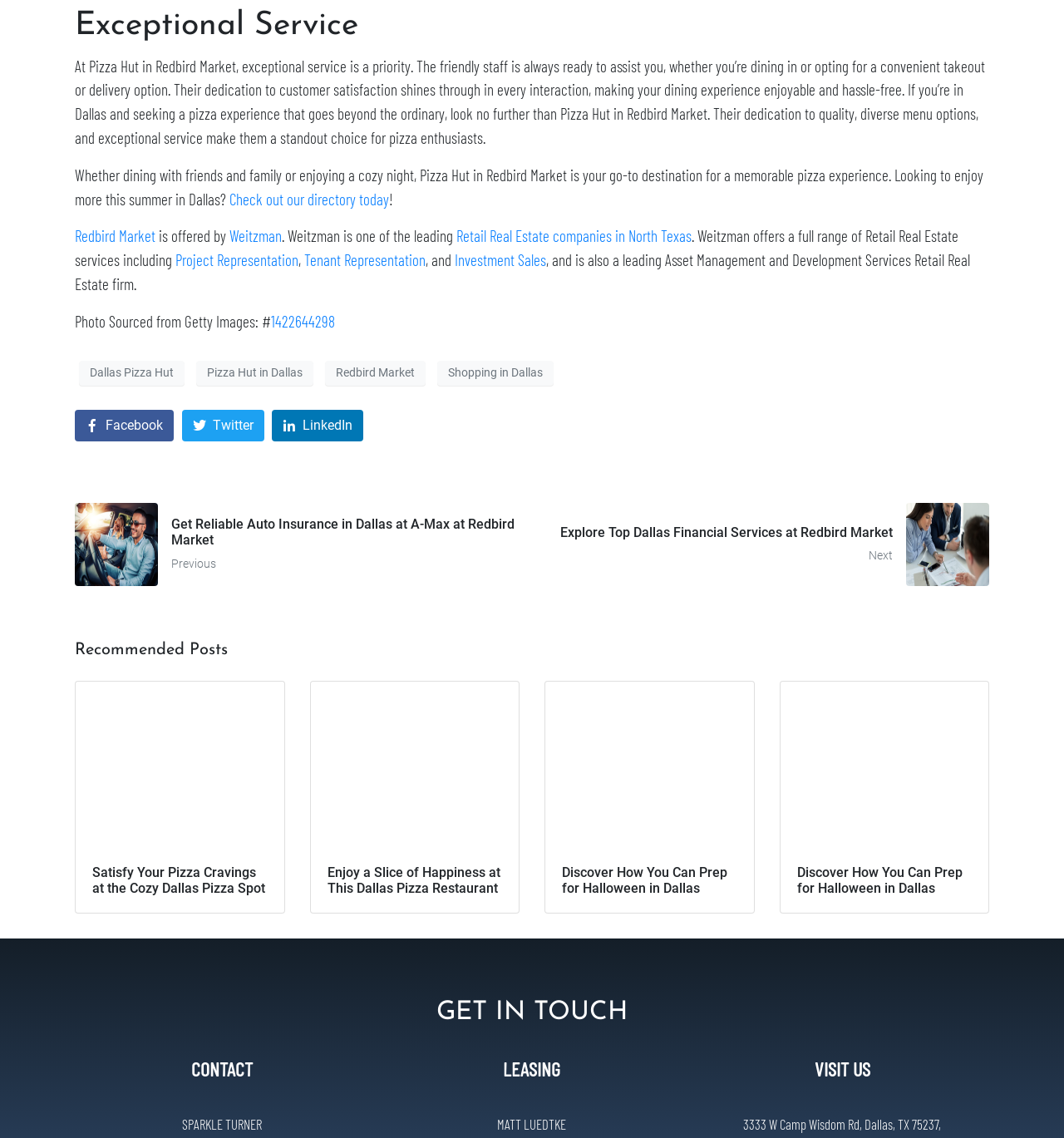Based on the image, please elaborate on the answer to the following question:
What is the name of the pizza spot mentioned in the recommended posts?

The webpage has a section called 'Recommended Posts' which mentions 'Satisfy Your Pizza Cravings at the Cozy Dallas Pizza Spot', indicating that the name of the pizza spot is Dallas Pizza Spot.